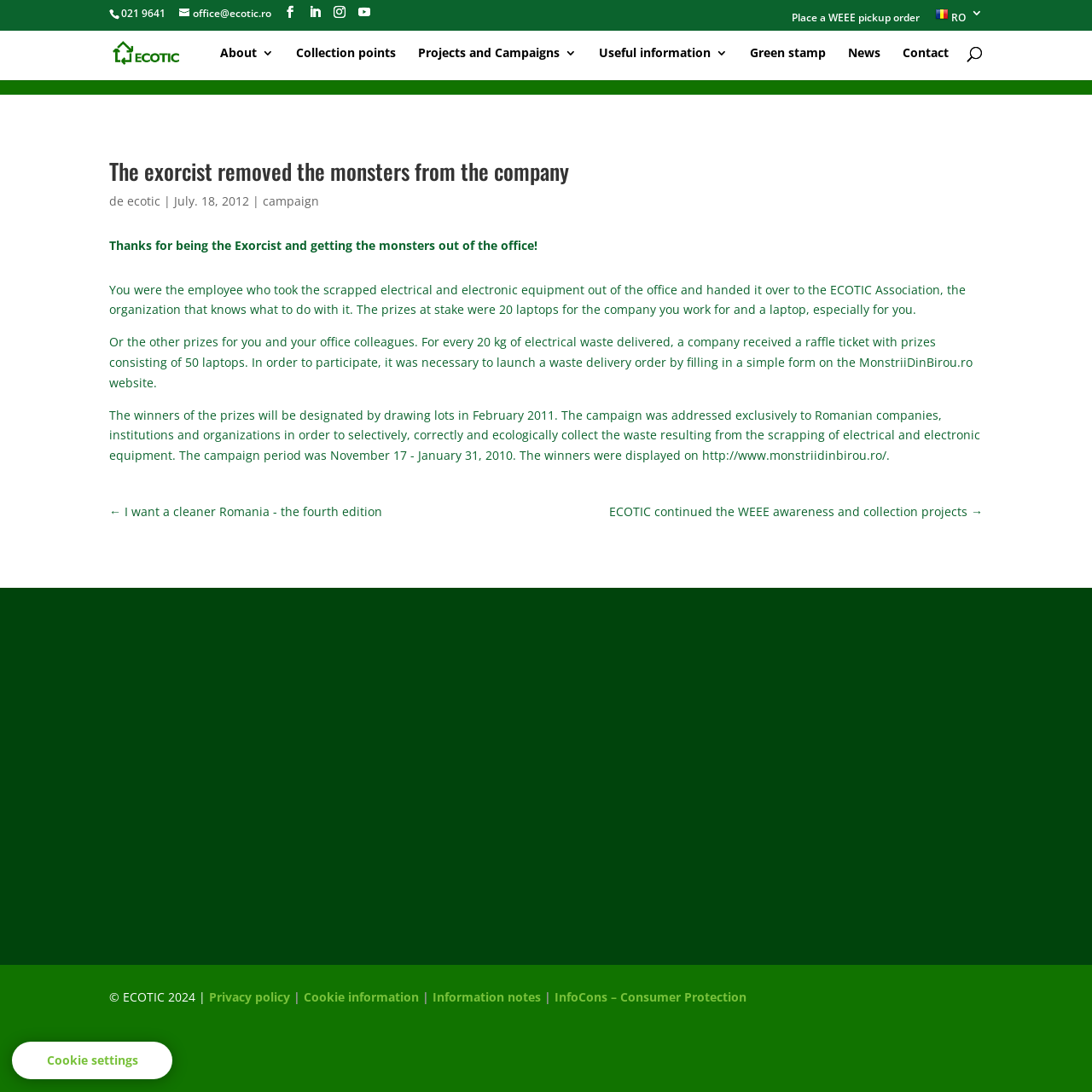What is the phone number at the top of the page?
We need a detailed and meticulous answer to the question.

I found the phone number by looking at the StaticText element with the OCR text '021 9641' at the top of the page, which has a bounding box coordinate of [0.111, 0.005, 0.152, 0.019].